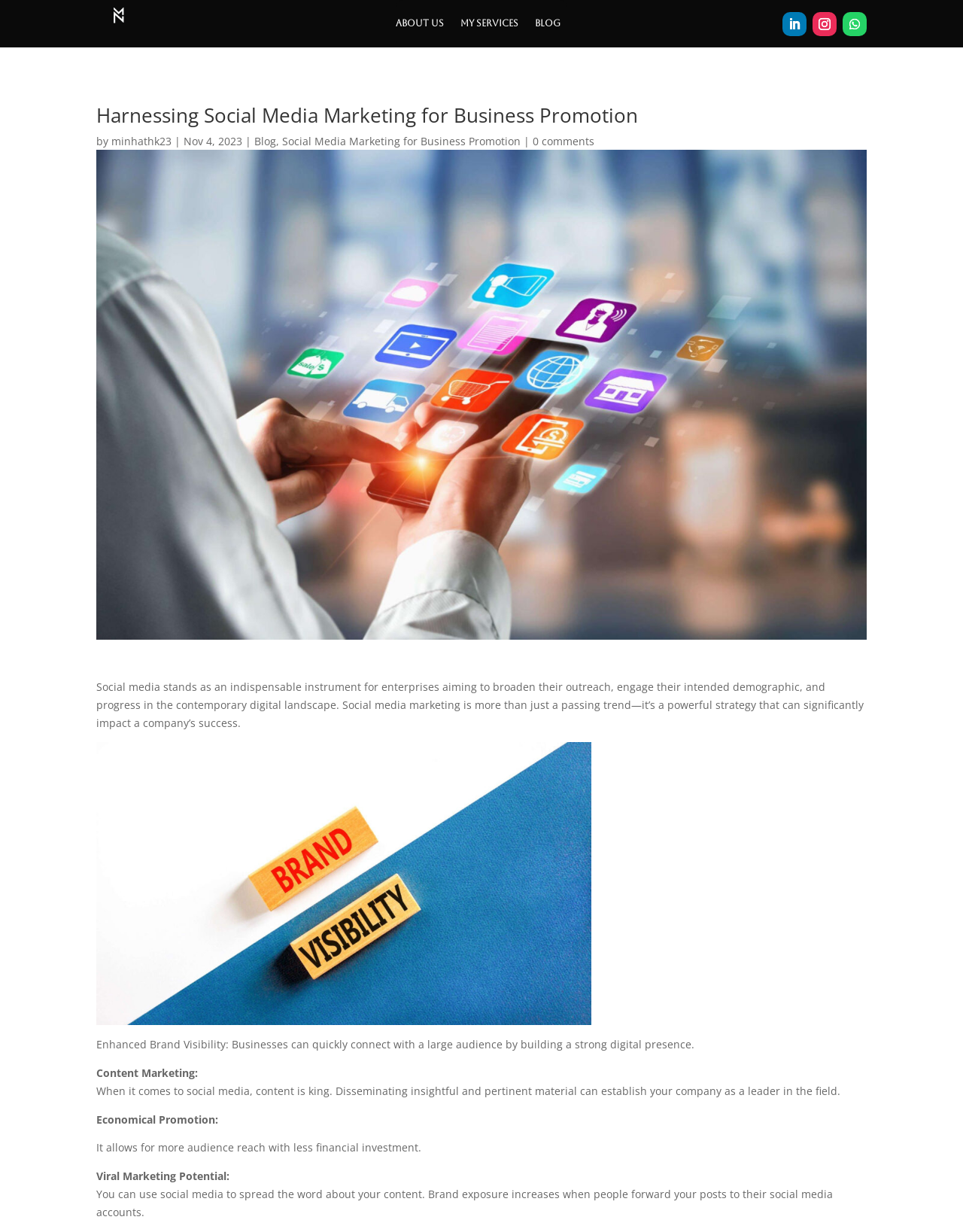Please specify the bounding box coordinates for the clickable region that will help you carry out the instruction: "Visit 'my services'".

[0.478, 0.005, 0.539, 0.038]